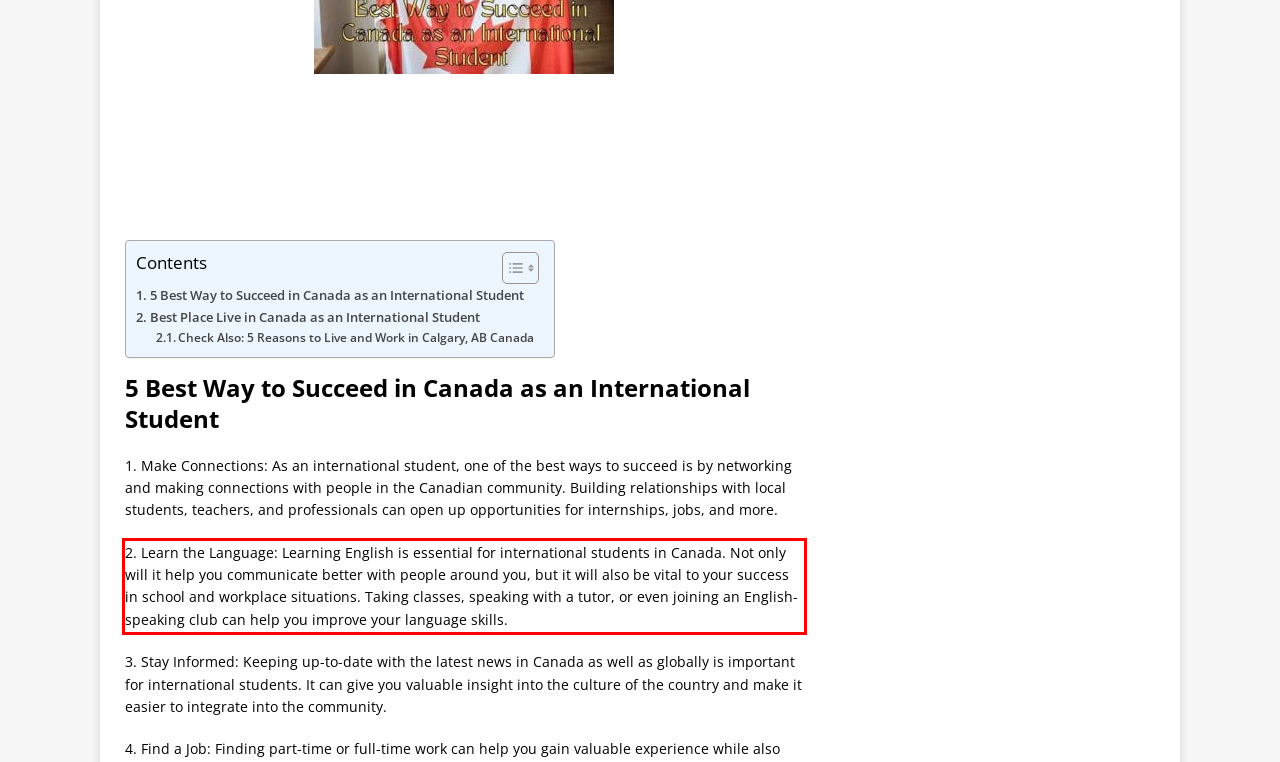There is a UI element on the webpage screenshot marked by a red bounding box. Extract and generate the text content from within this red box.

2. Learn the Language: Learning English is essential for international students in Canada. Not only will it help you communicate better with people around you, but it will also be vital to your success in school and workplace situations. Taking classes, speaking with a tutor, or even joining an English-speaking club can help you improve your language skills.